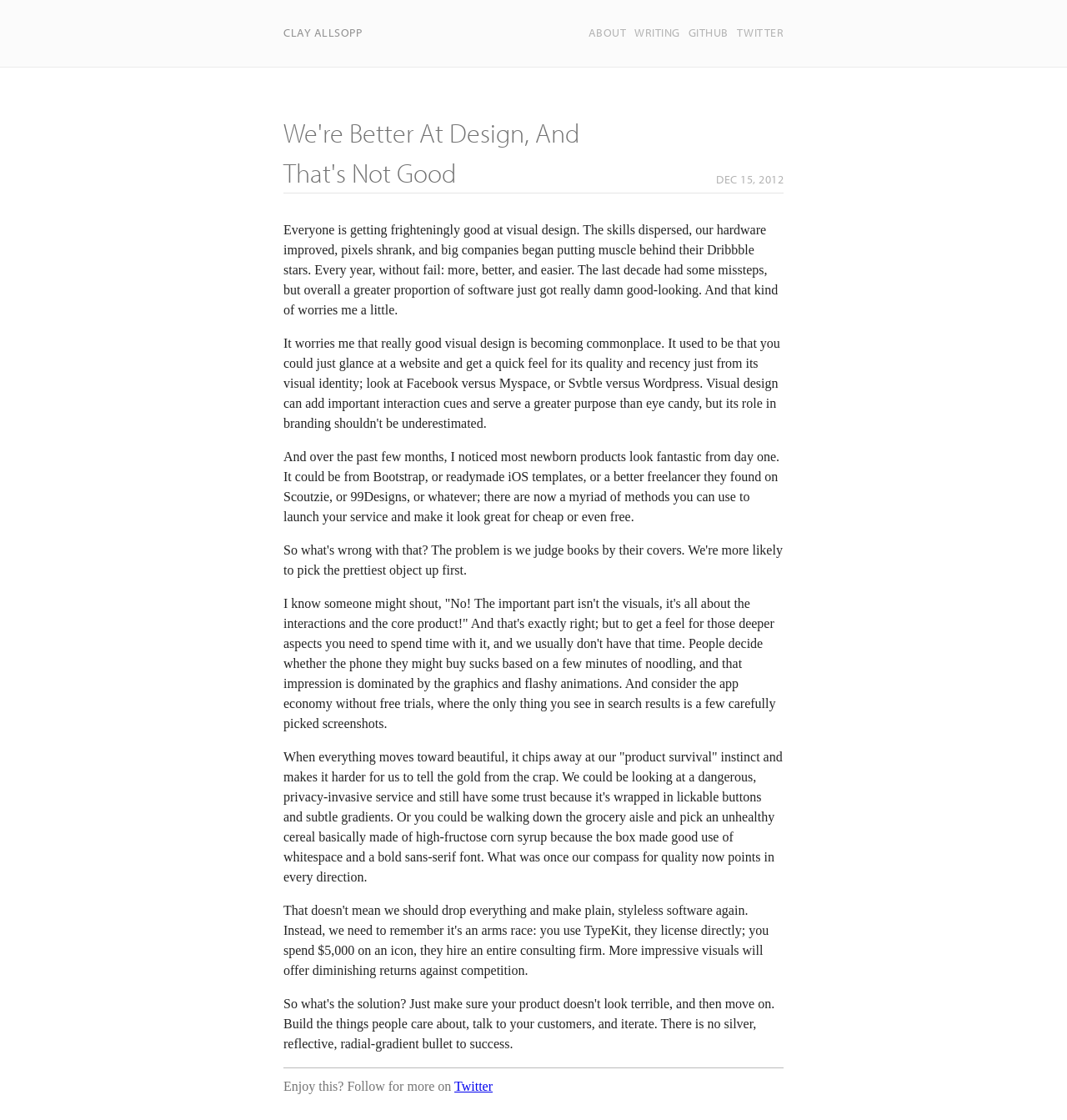What is the trend in software design?
Please provide a comprehensive answer based on the details in the screenshot.

According to the author, software design has been improving over the past decade, with more products looking good and being easy to use.